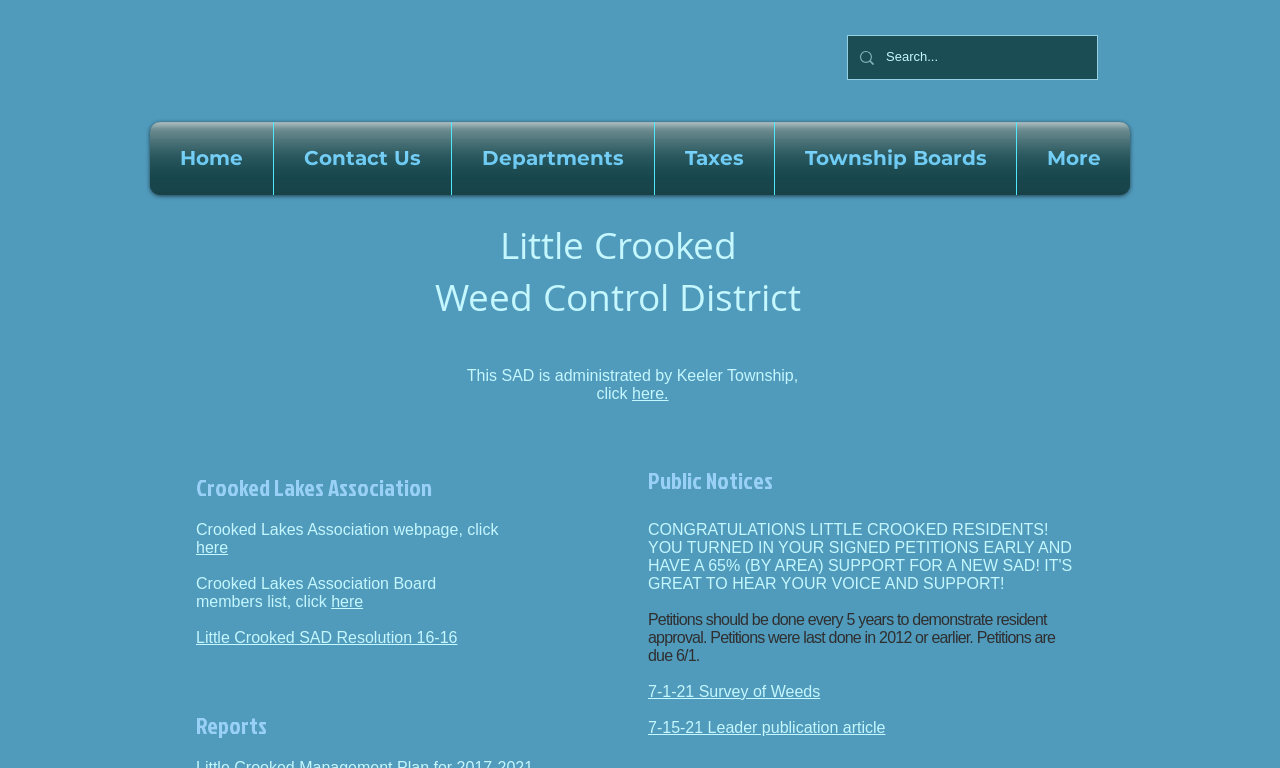Please determine the bounding box coordinates of the area that needs to be clicked to complete this task: 'read about little crooked sad resolution 16-16'. The coordinates must be four float numbers between 0 and 1, formatted as [left, top, right, bottom].

[0.153, 0.819, 0.357, 0.841]